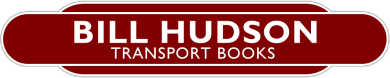What is the purpose of the white outline around the logo?
Answer the question based on the image using a single word or a brief phrase.

to enhance visibility